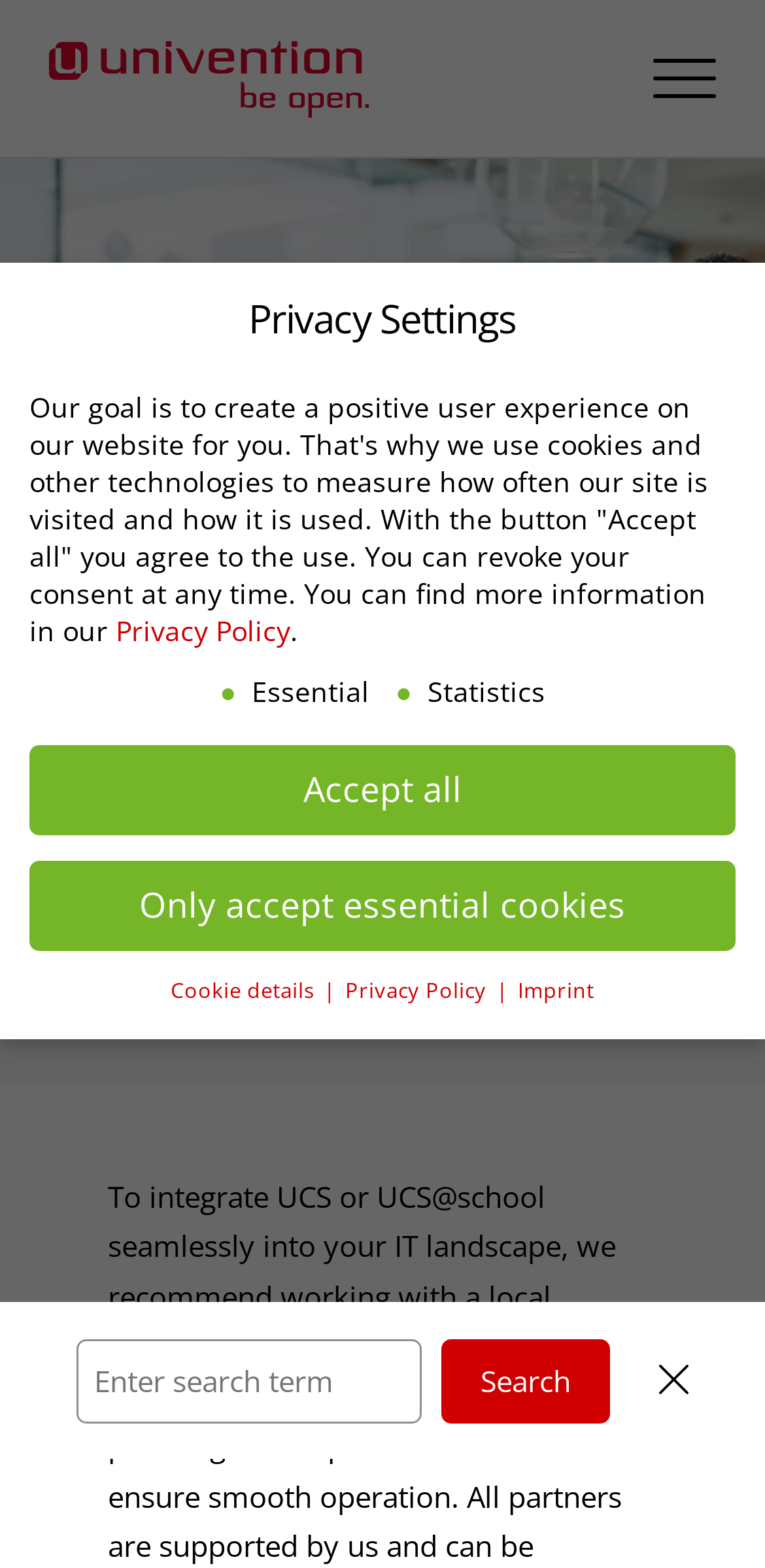Respond with a single word or short phrase to the following question: 
What is the text above the search bar?

Find a partner | Univention